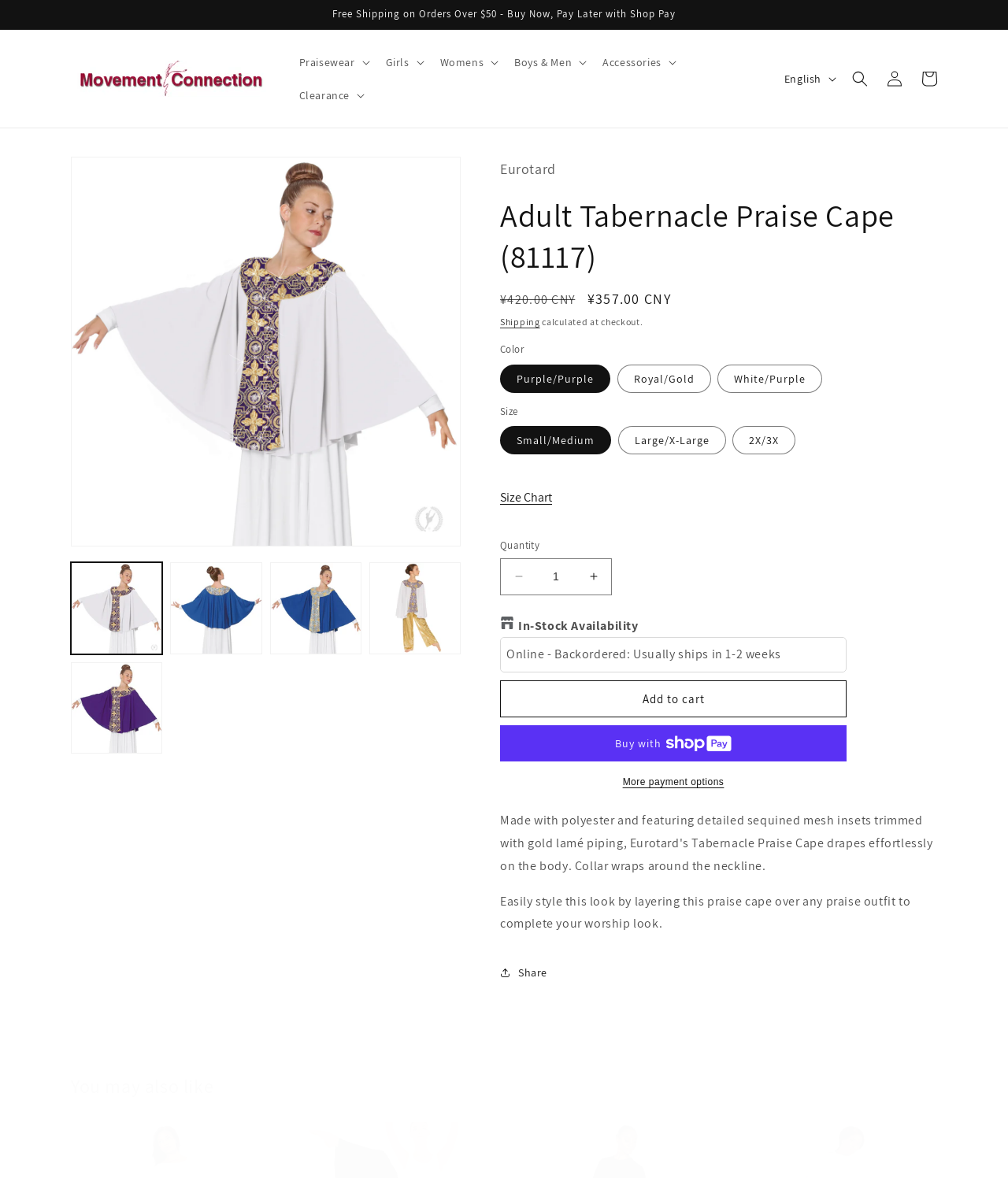Determine the bounding box coordinates of the UI element that matches the following description: "Buy now with ShopPayBuy with". The coordinates should be four float numbers between 0 and 1 in the format [left, top, right, bottom].

[0.496, 0.616, 0.84, 0.646]